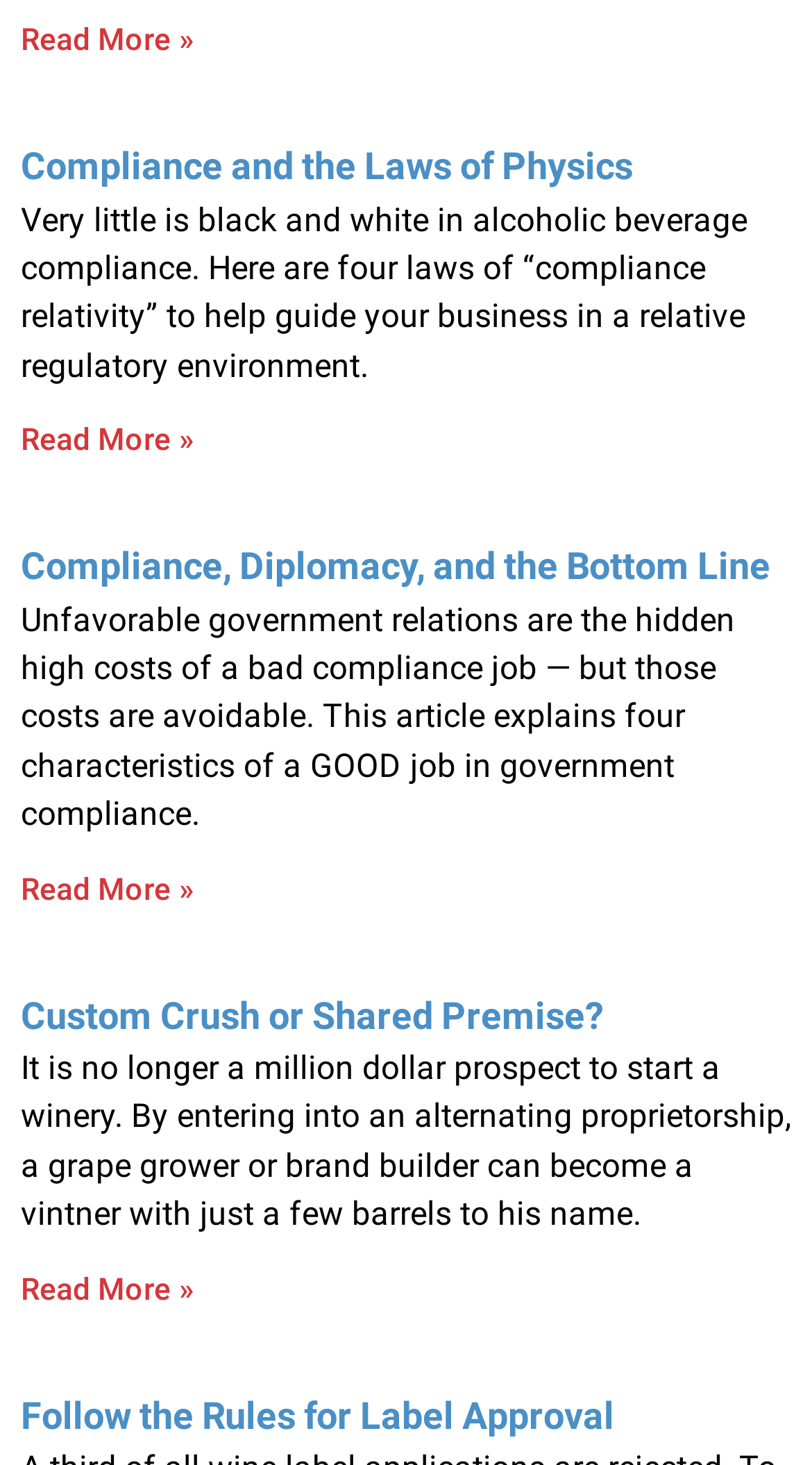Determine the bounding box coordinates for the element that should be clicked to follow this instruction: "Read more about Compliance and the Laws of Physics". The coordinates should be given as four float numbers between 0 and 1, in the format [left, top, right, bottom].

[0.026, 0.287, 0.238, 0.313]